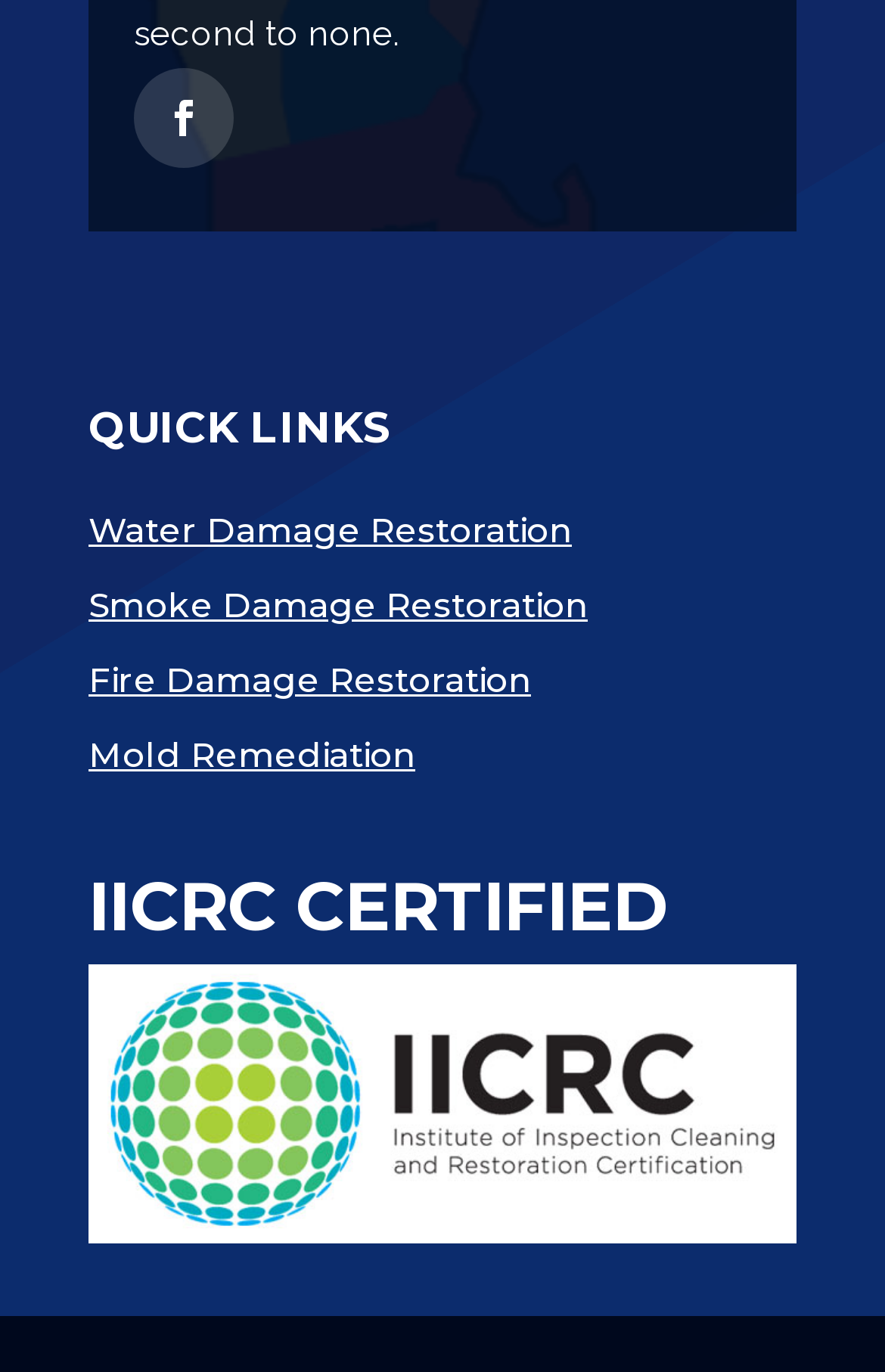Given the content of the image, can you provide a detailed answer to the question?
Is the company IICRC certified?

The company is IICRC certified because there is a heading 'IICRC CERTIFIED' located at the bottom of the webpage, indicating that the company has obtained this certification.